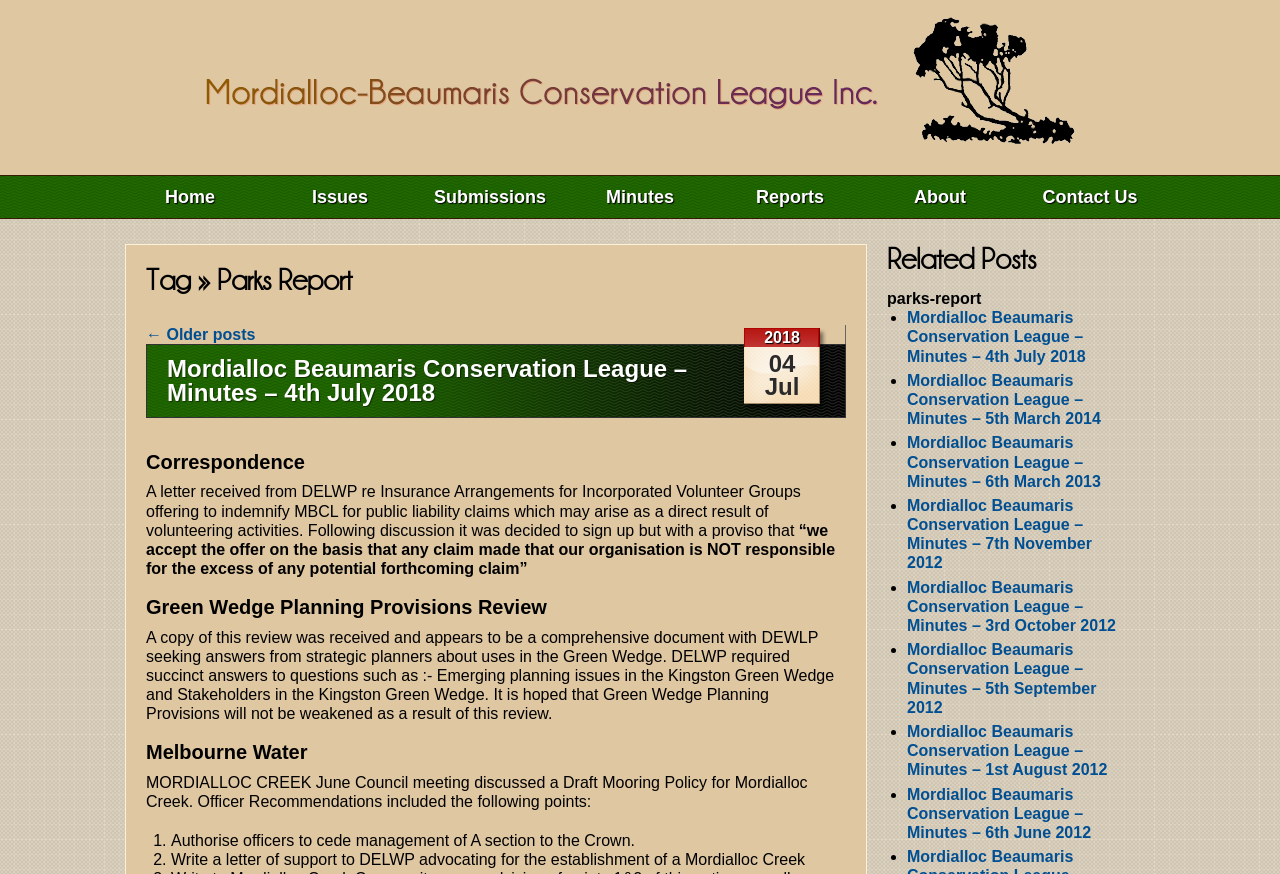What is the topic of the 'Green Wedge Planning Provisions Review'?
Examine the webpage screenshot and provide an in-depth answer to the question.

I found the answer by reading the text under the heading 'Green Wedge Planning Provisions Review' which mentions 'uses in the Green Wedge' and 'Kingston Green Wedge'. This suggests that the review is focused on the Kingston Green Wedge area.